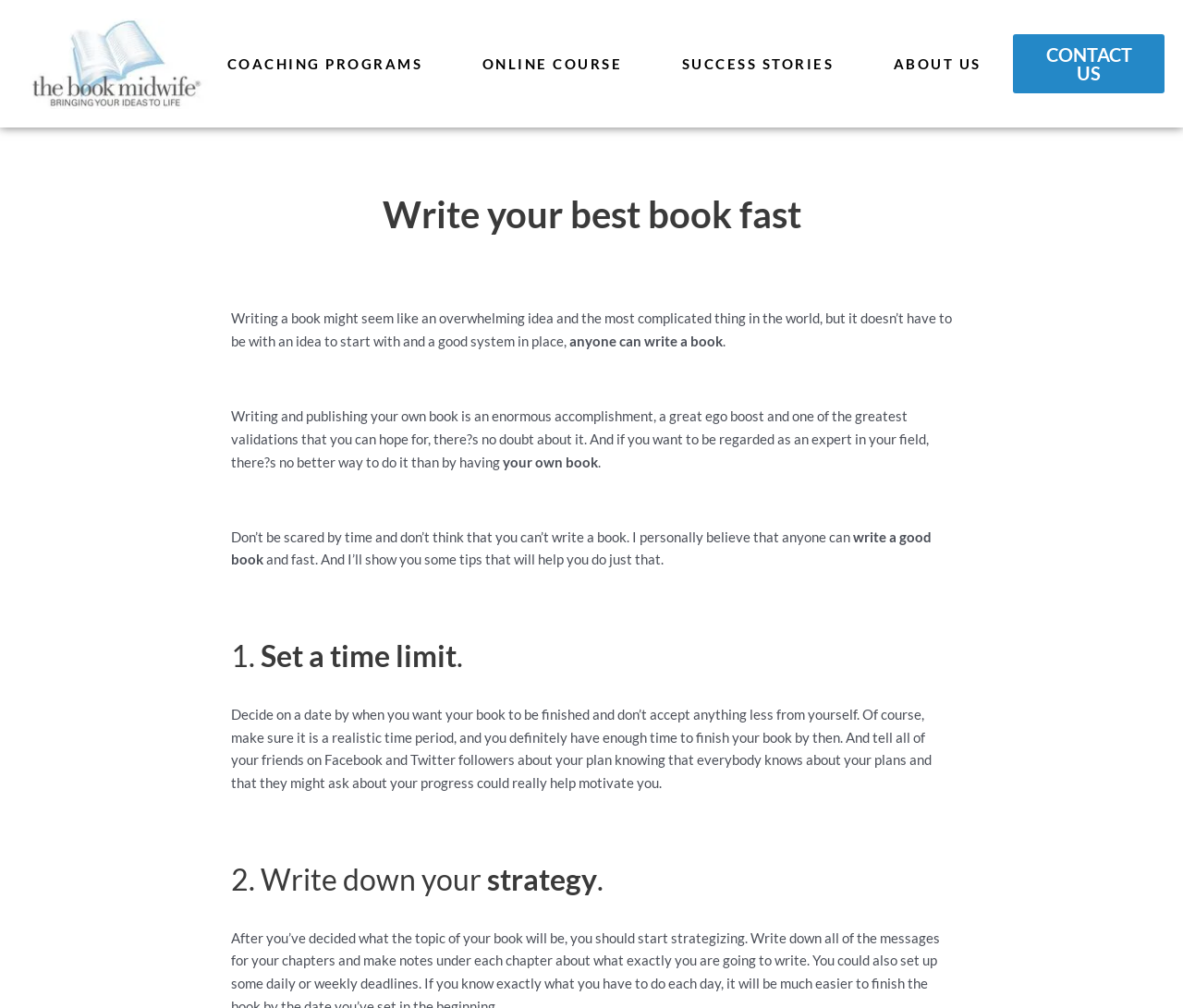Locate the bounding box of the UI element described by: "Coaching Programs" in the given webpage screenshot.

[0.181, 0.05, 0.369, 0.077]